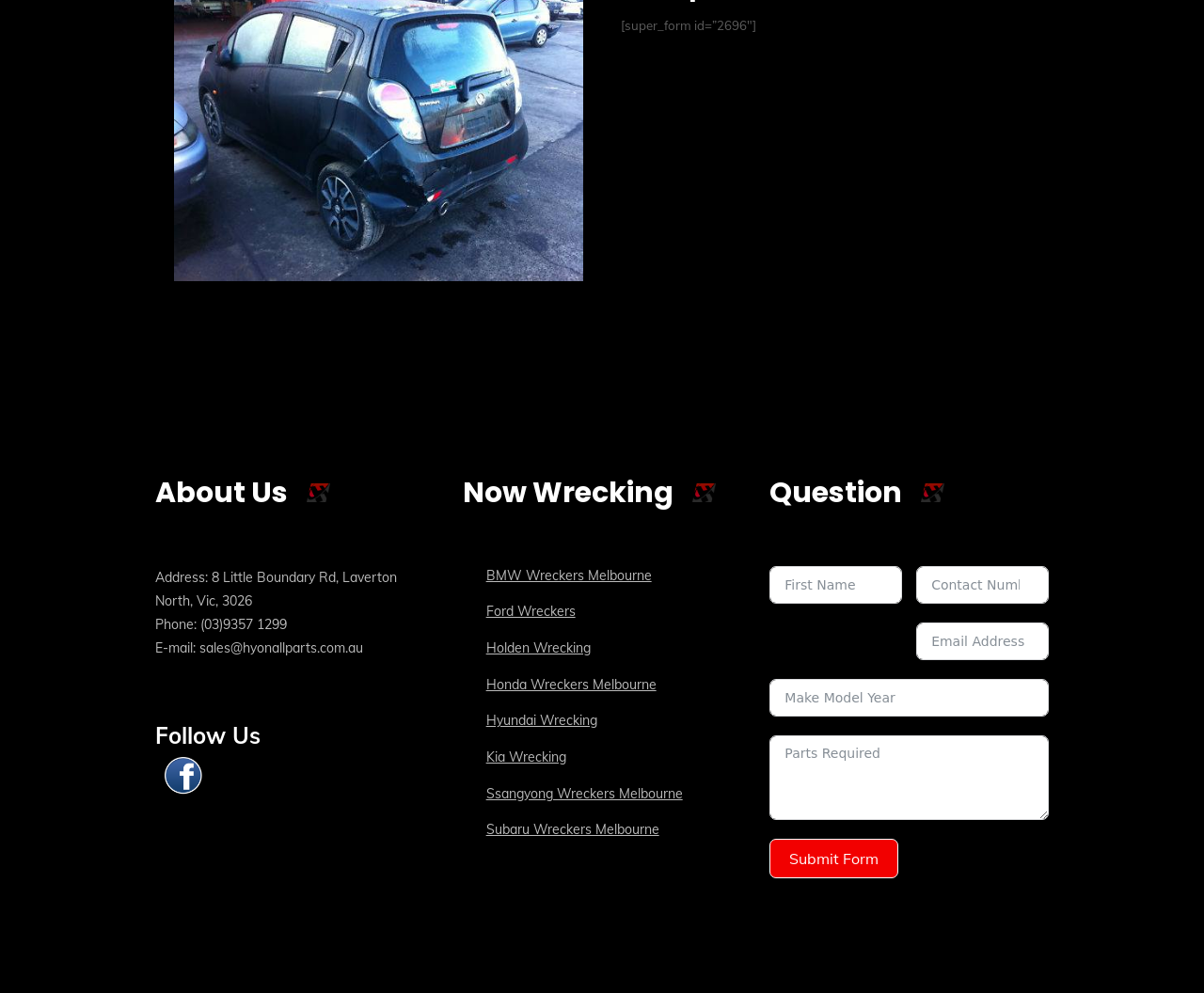Please provide the bounding box coordinates for the element that needs to be clicked to perform the following instruction: "Follow us on social media". The coordinates should be given as four float numbers between 0 and 1, i.e., [left, top, right, bottom].

[0.137, 0.757, 0.361, 0.814]